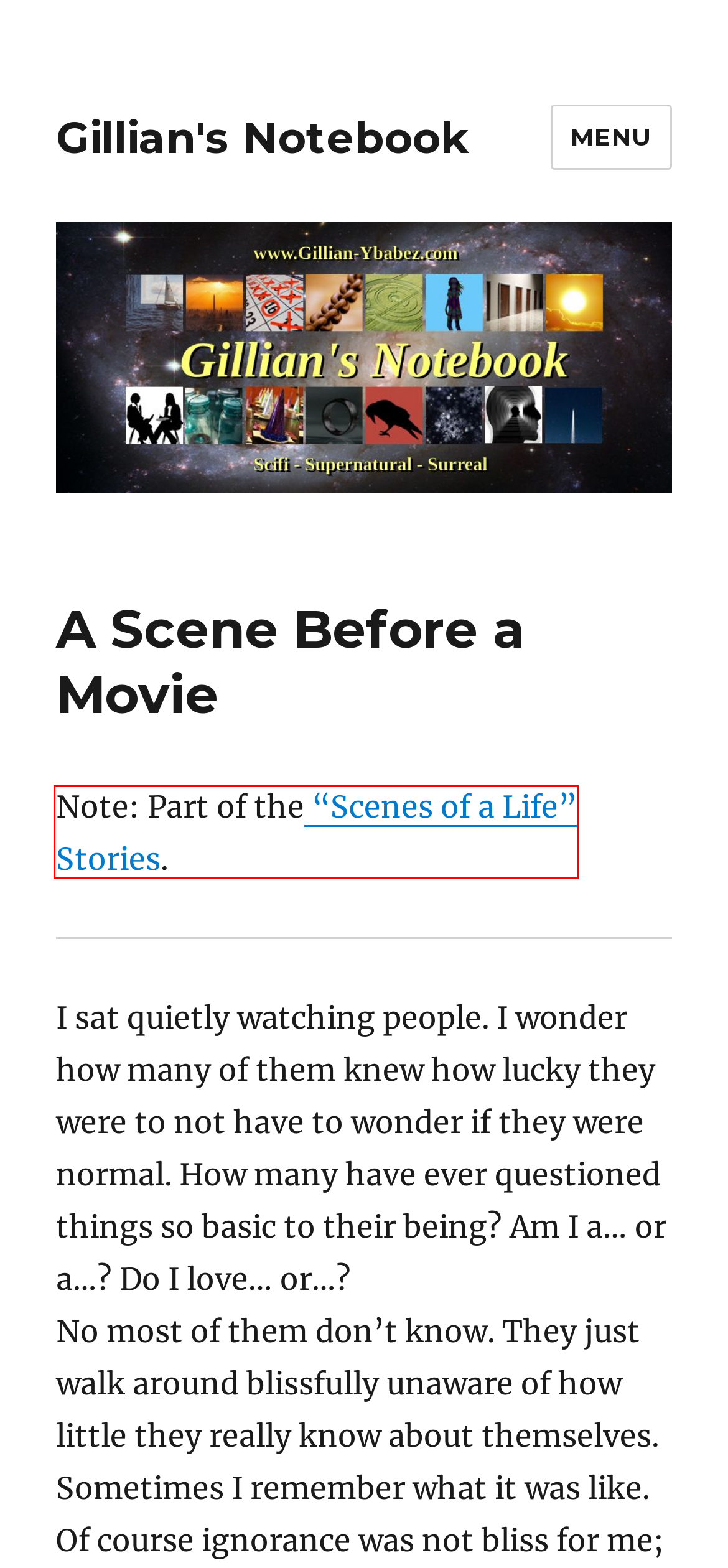Observe the webpage screenshot and focus on the red bounding box surrounding a UI element. Choose the most appropriate webpage description that corresponds to the new webpage after clicking the element in the bounding box. Here are the candidates:
A. Writing blog – Gillian's Notebook
B. Turn A Gundam ep 1 reaction – Gillian's Notebook
C. August 2017 – Gillian's Notebook
D. April 2016 – Gillian's Notebook
E. August 2016 – Gillian's Notebook
F. Gillian's Notebook
G. “Scenes of a Life” Stories – Gillian's Notebook
H. March 2020 – Gillian's Notebook

G